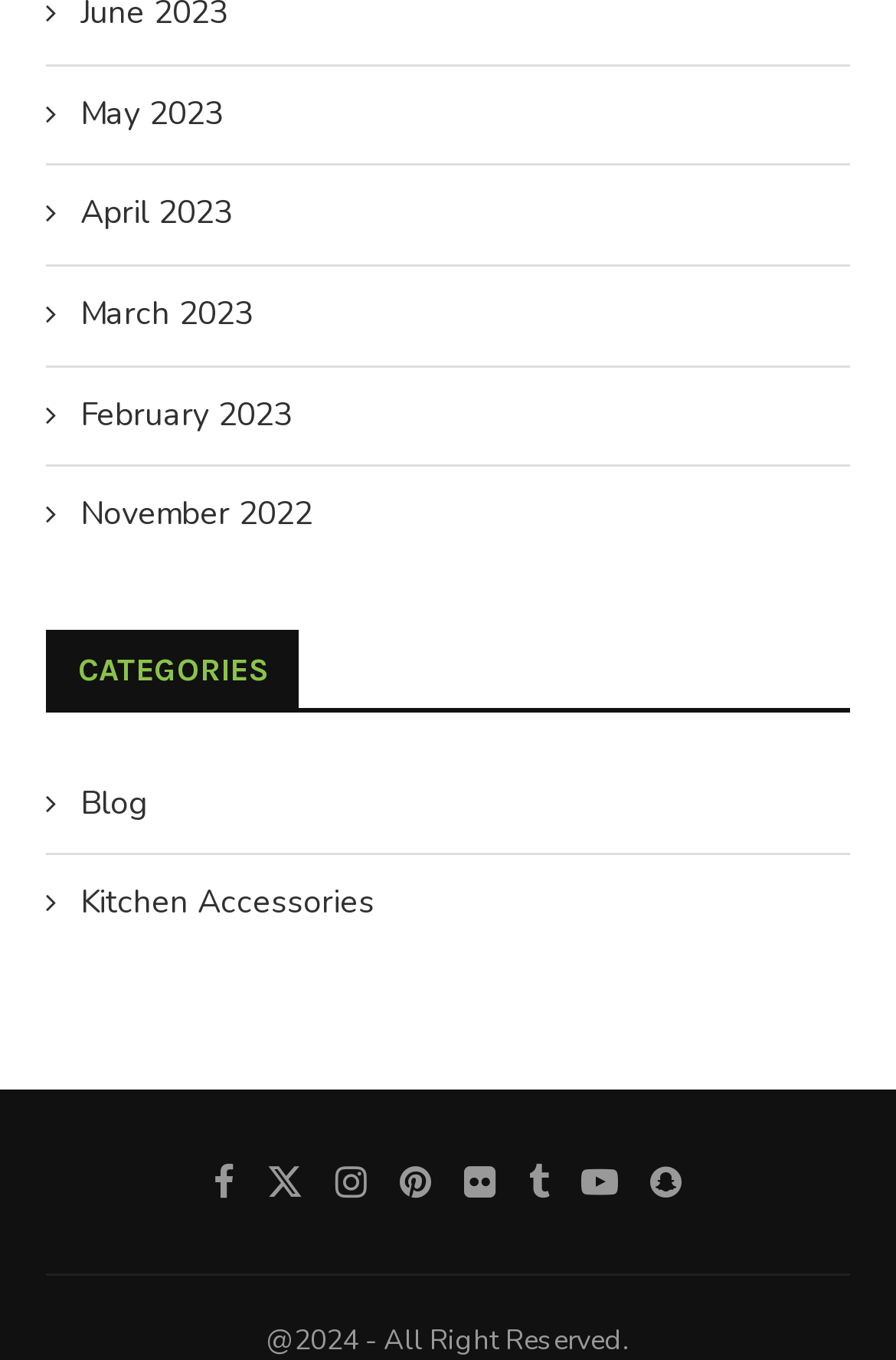Identify the bounding box of the UI element described as follows: "February 2023". Provide the coordinates as four float numbers in the range of 0 to 1 [left, top, right, bottom].

[0.051, 0.288, 0.326, 0.321]